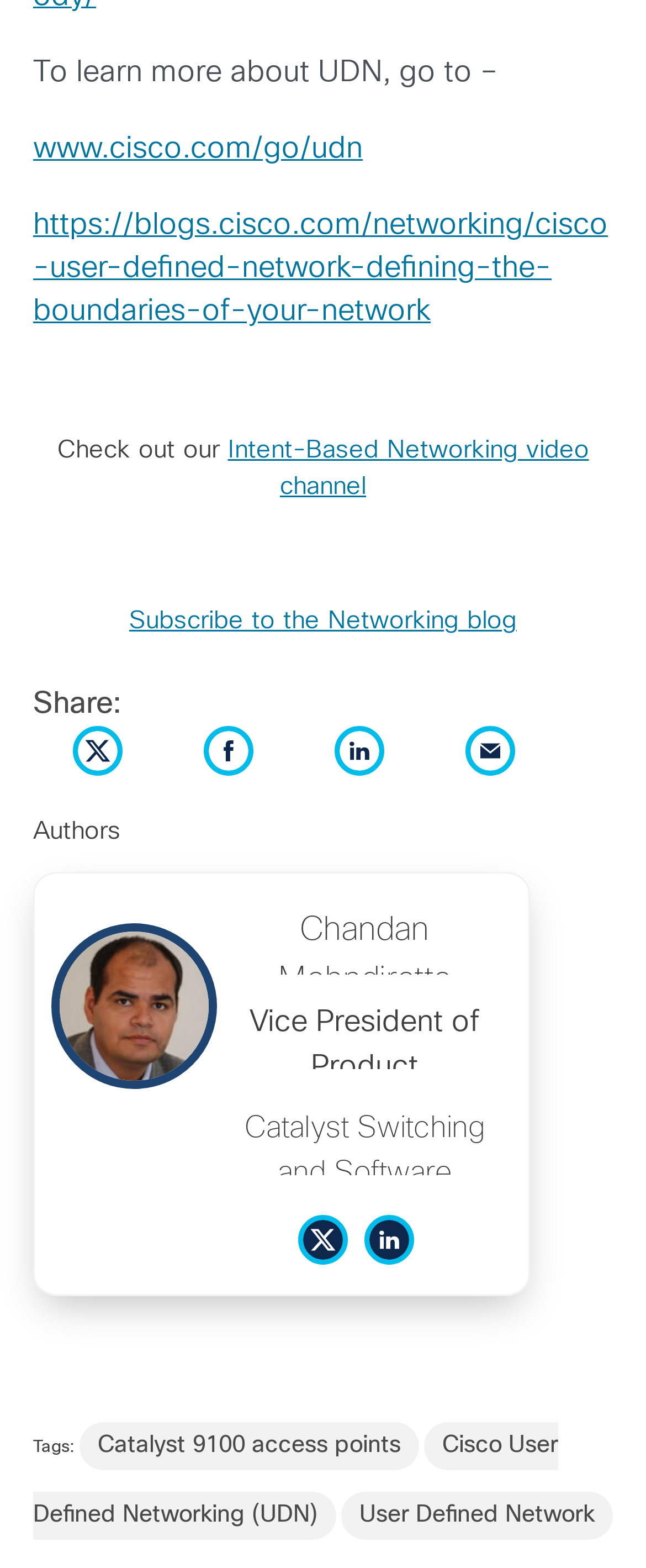What is the name of the author of the blog post?
Using the visual information from the image, give a one-word or short-phrase answer.

Chandan Mehndiratta